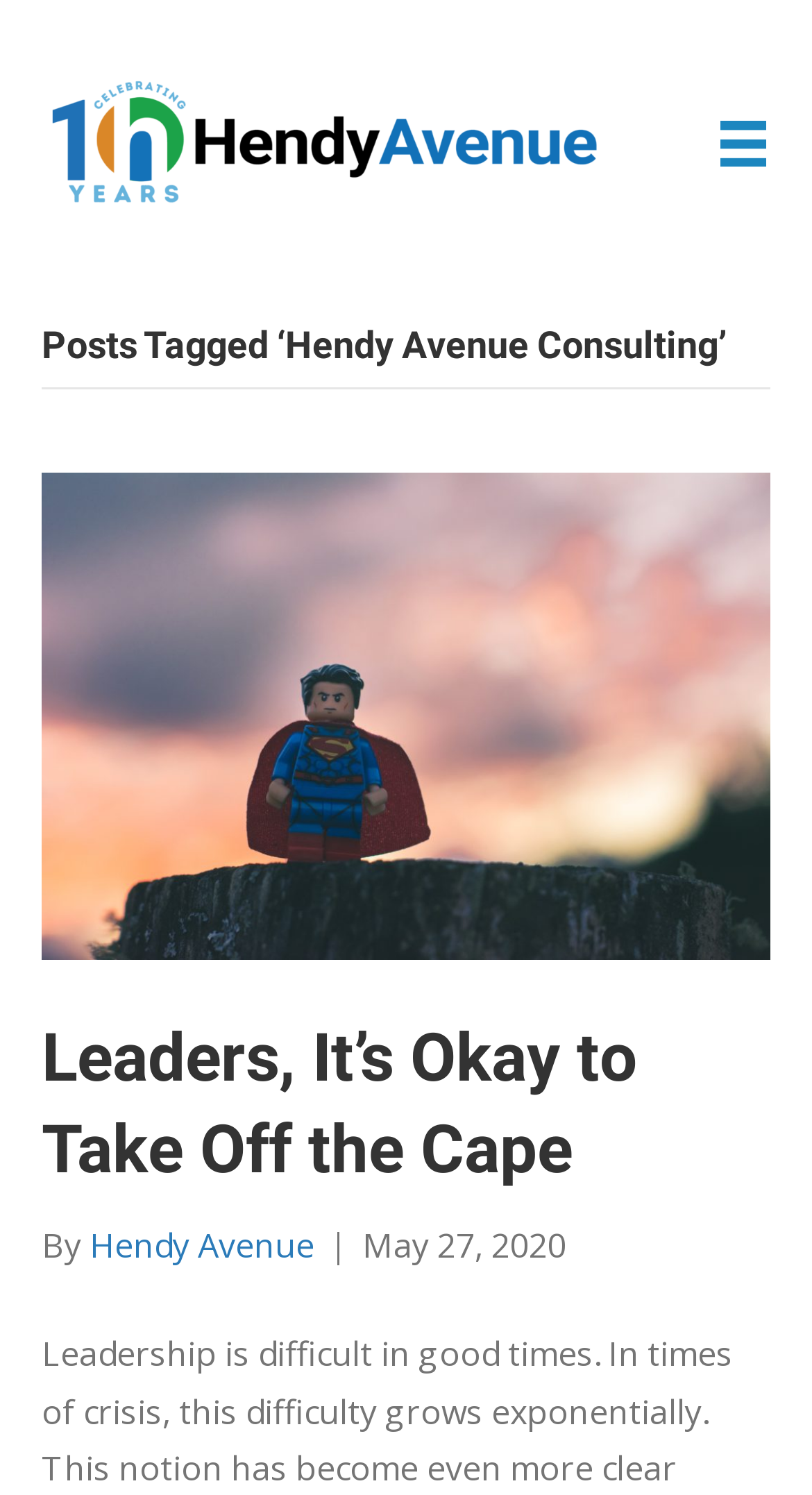Can you find and generate the webpage's heading?

Posts Tagged ‘Hendy Avenue Consulting’